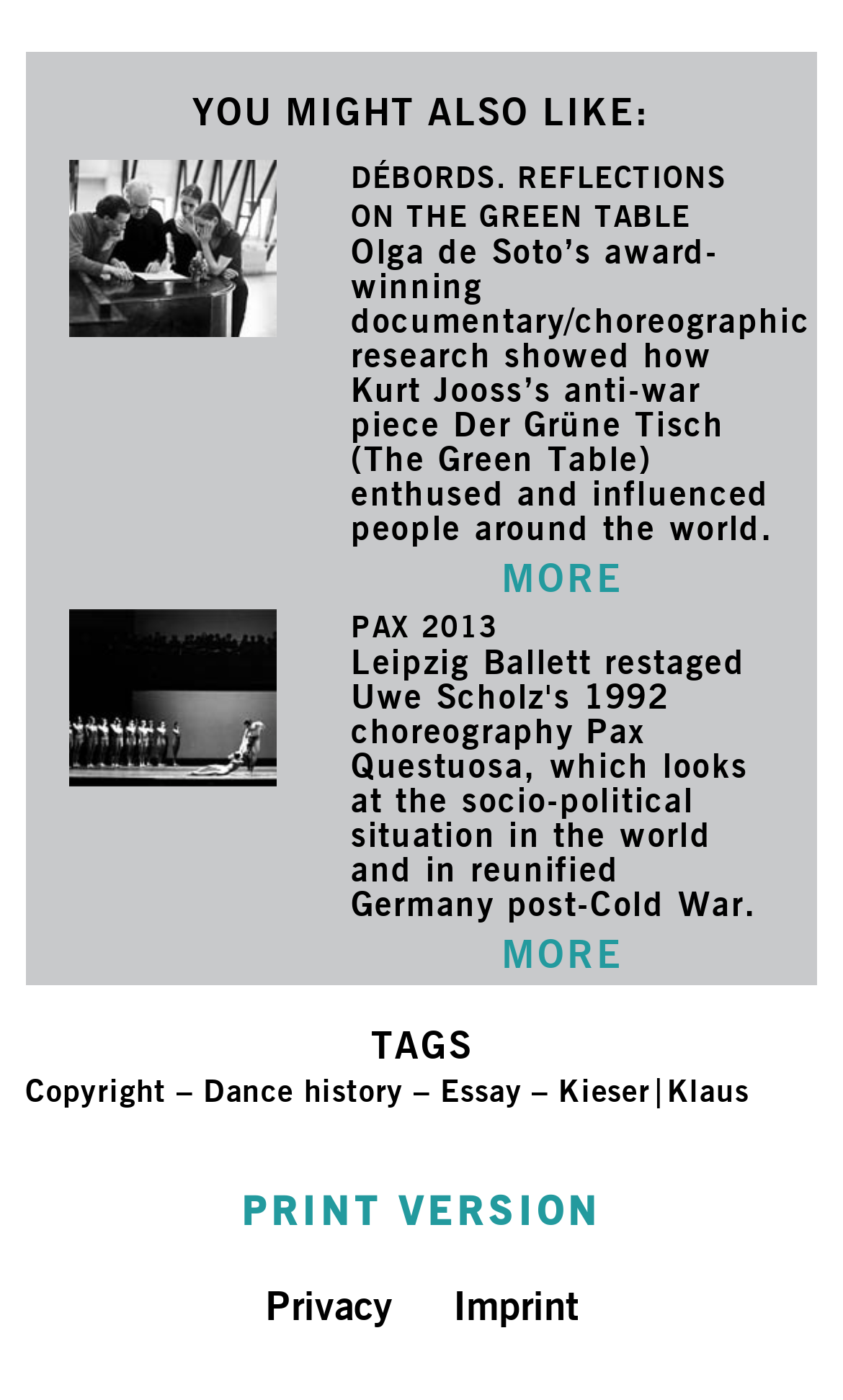Please provide a one-word or short phrase answer to the question:
What is the title of the first article?

DÉBORDS. REFLECTIONS ON THE GREEN TABLE